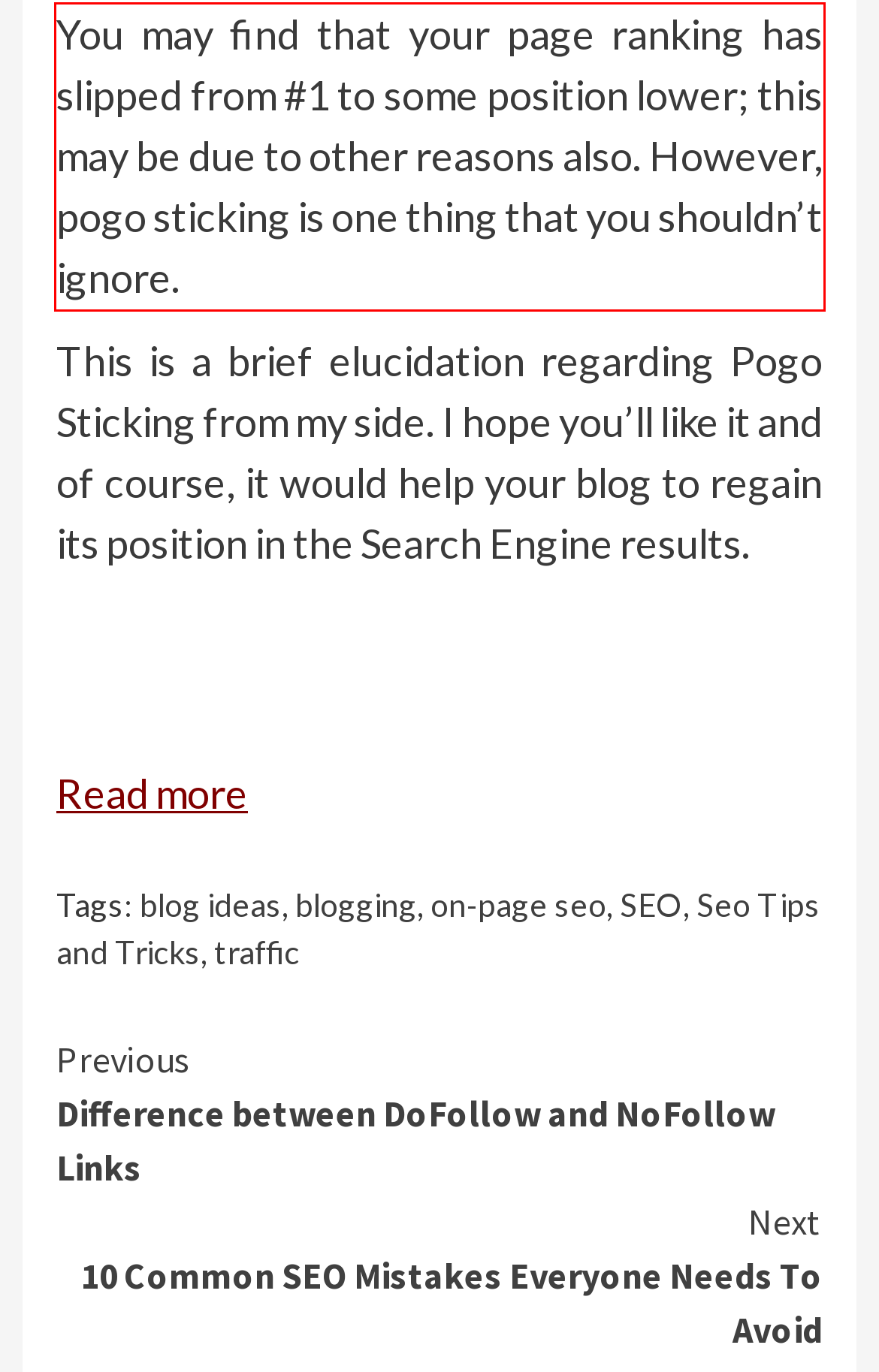Please extract the text content from the UI element enclosed by the red rectangle in the screenshot.

You may find that your page ranking has slipped from #1 to some position lower; this may be due to other reasons also. However, pogo sticking is one thing that you shouldn’t ignore.